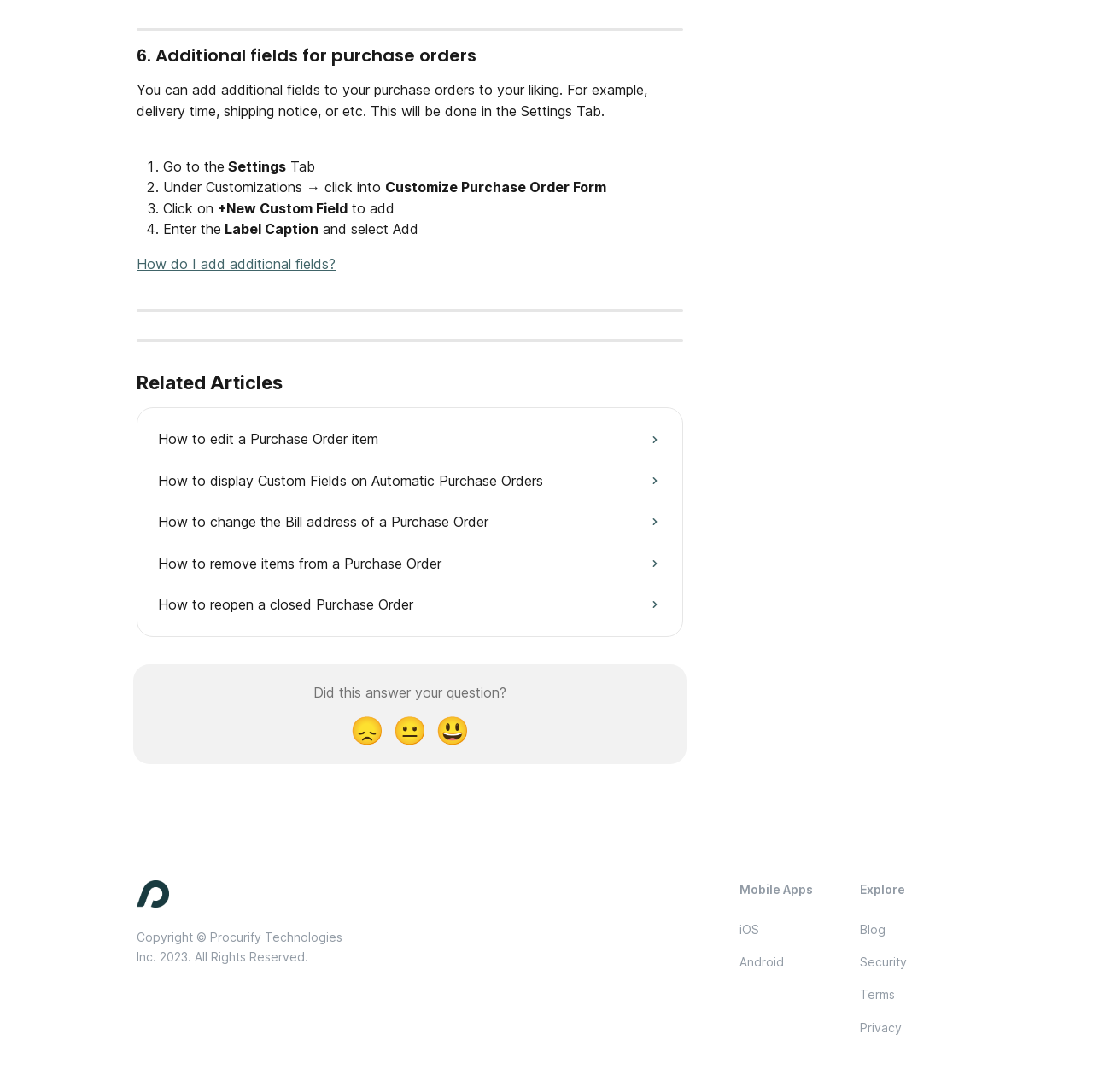Please answer the following question as detailed as possible based on the image: 
What is the purpose of adding additional fields to purchase orders?

According to the webpage, adding additional fields to purchase orders allows users to customize their purchase orders to their liking, such as adding delivery time, shipping notice, or other information.